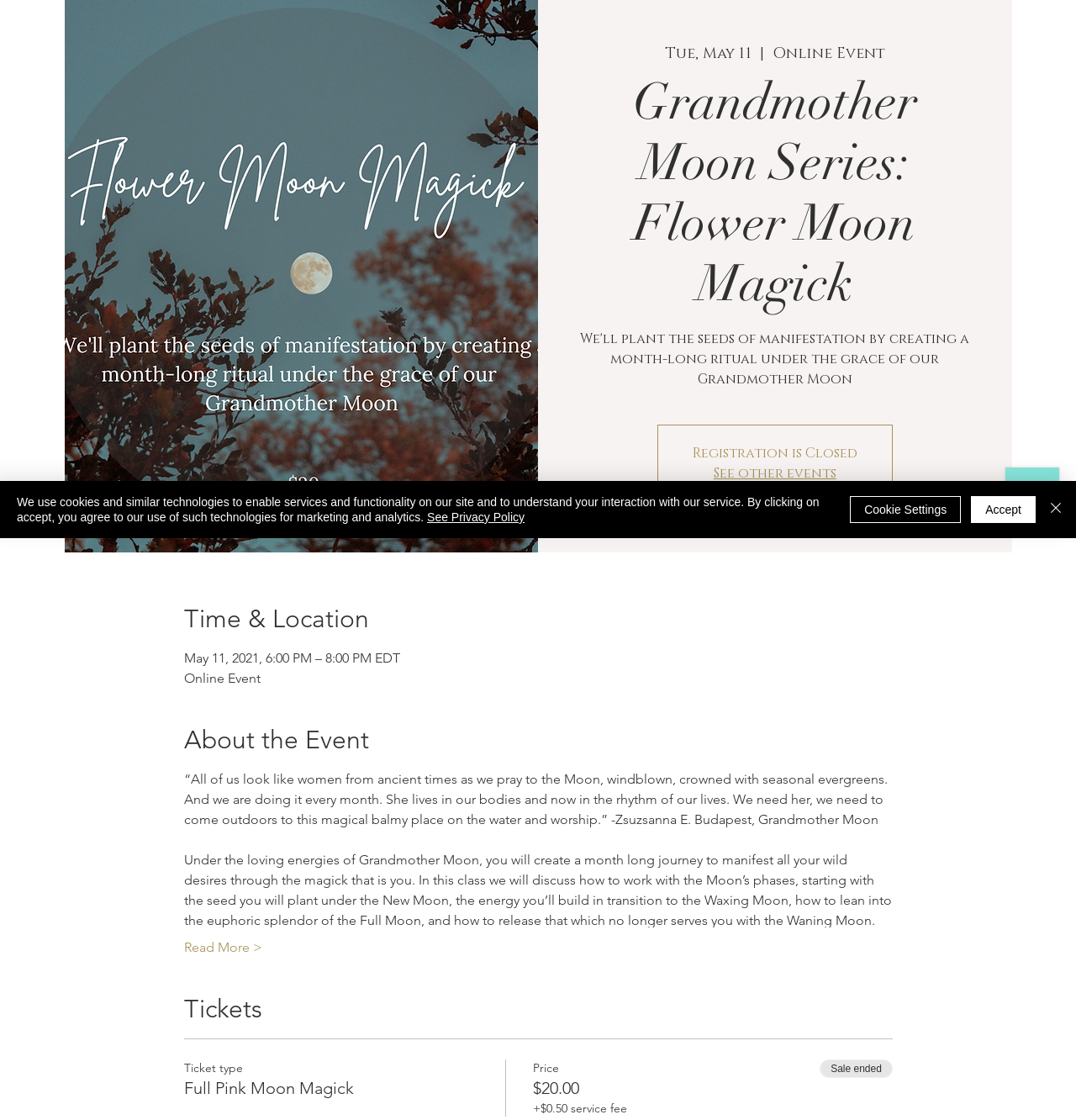Using floating point numbers between 0 and 1, provide the bounding box coordinates in the format (top-left x, top-left y, bottom-right x, bottom-right y). Locate the UI element described here: See other events

[0.663, 0.415, 0.777, 0.431]